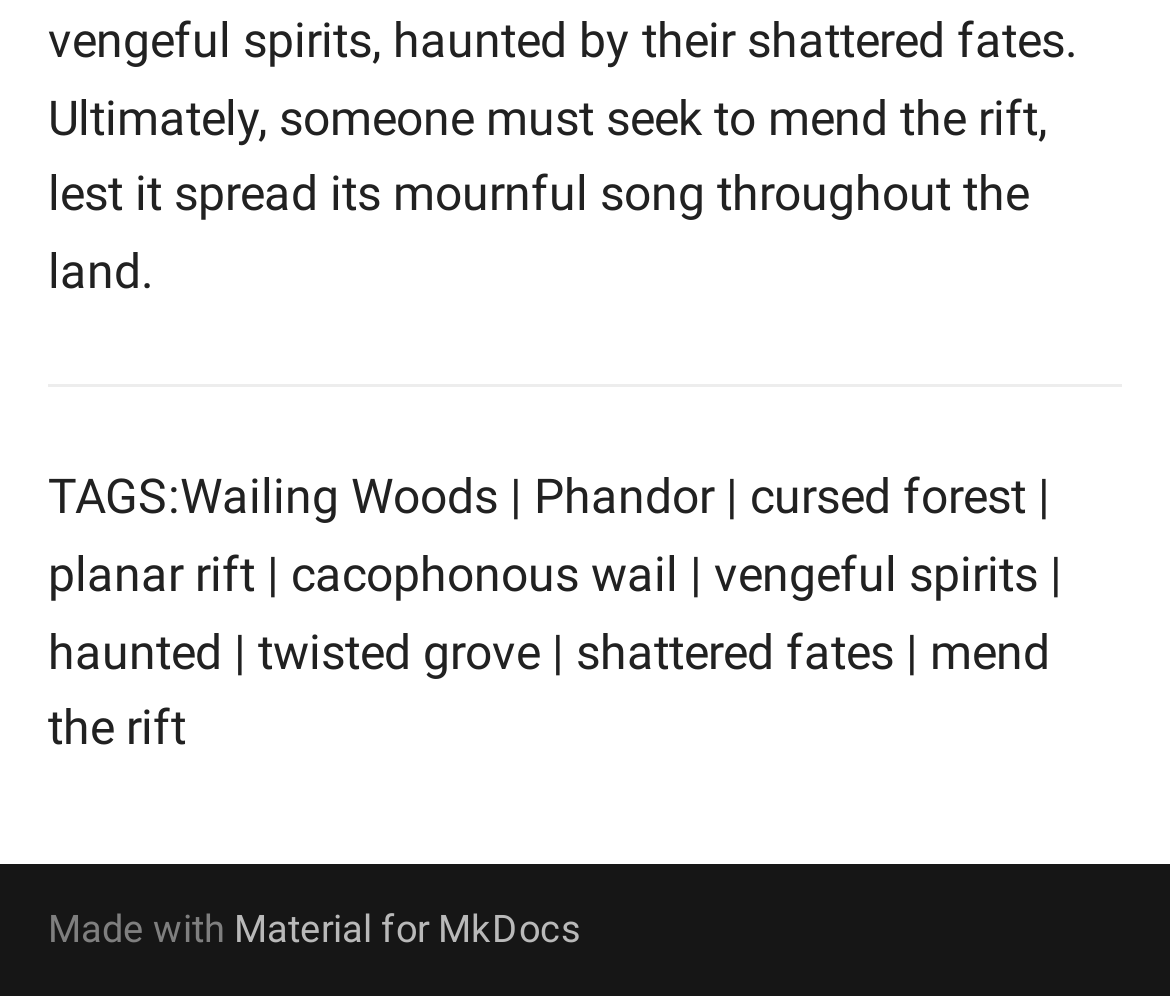Return the bounding box coordinates of the UI element that corresponds to this description: "Dimensional Dice of Carcosa". The coordinates must be given as four float numbers in the range of 0 and 1, [left, top, right, bottom].

[0.0, 0.223, 0.621, 0.367]